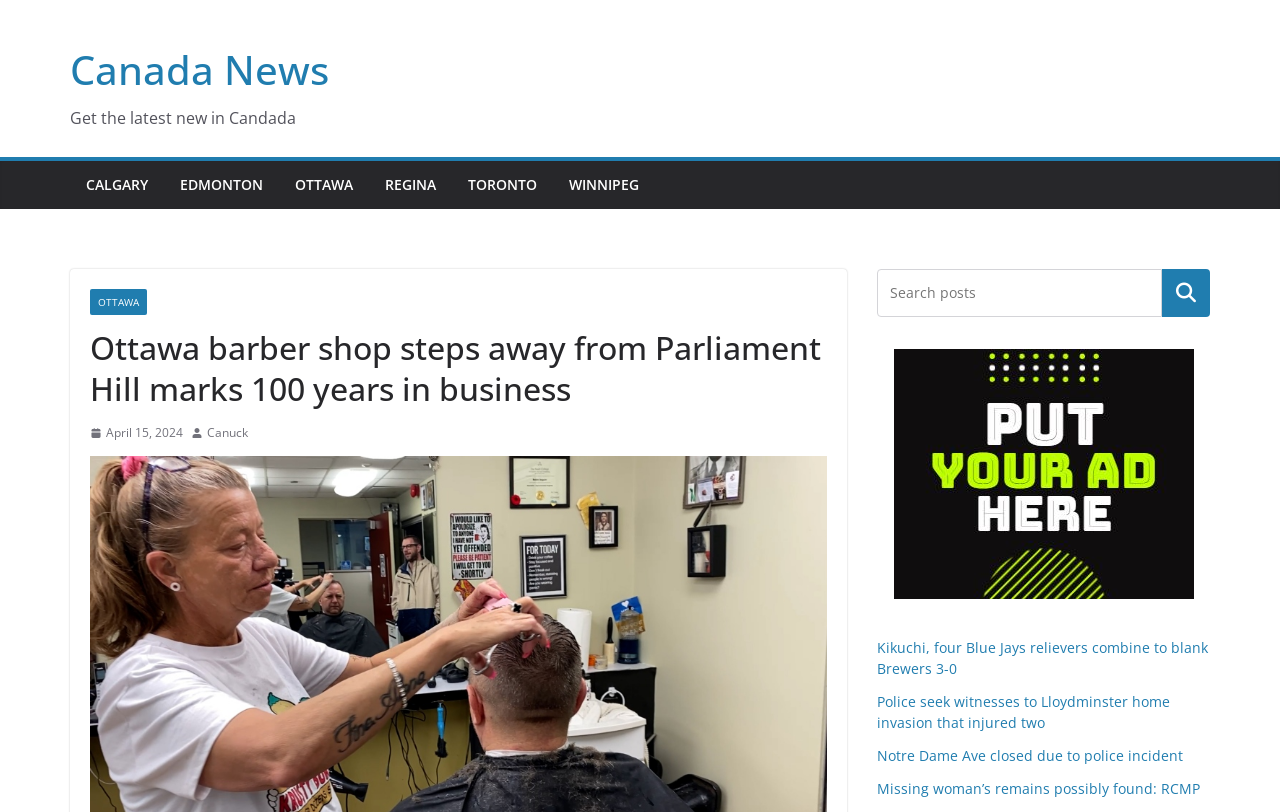Could you locate the bounding box coordinates for the section that should be clicked to accomplish this task: "Check latest news on April 15, 2024".

[0.07, 0.52, 0.143, 0.546]